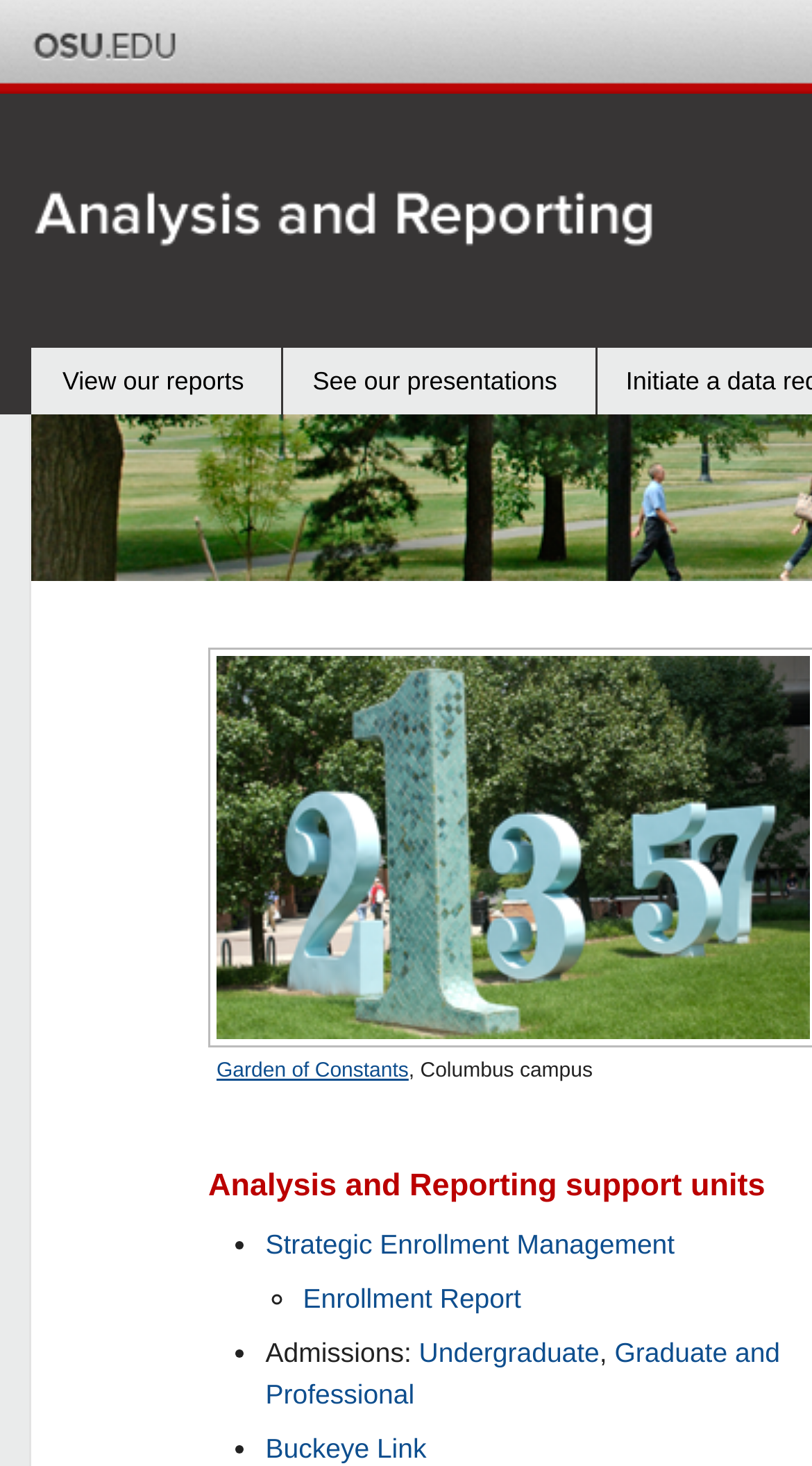Provide a brief response to the question below using one word or phrase:
What is the name of the link related to student resources?

Buckeye Link